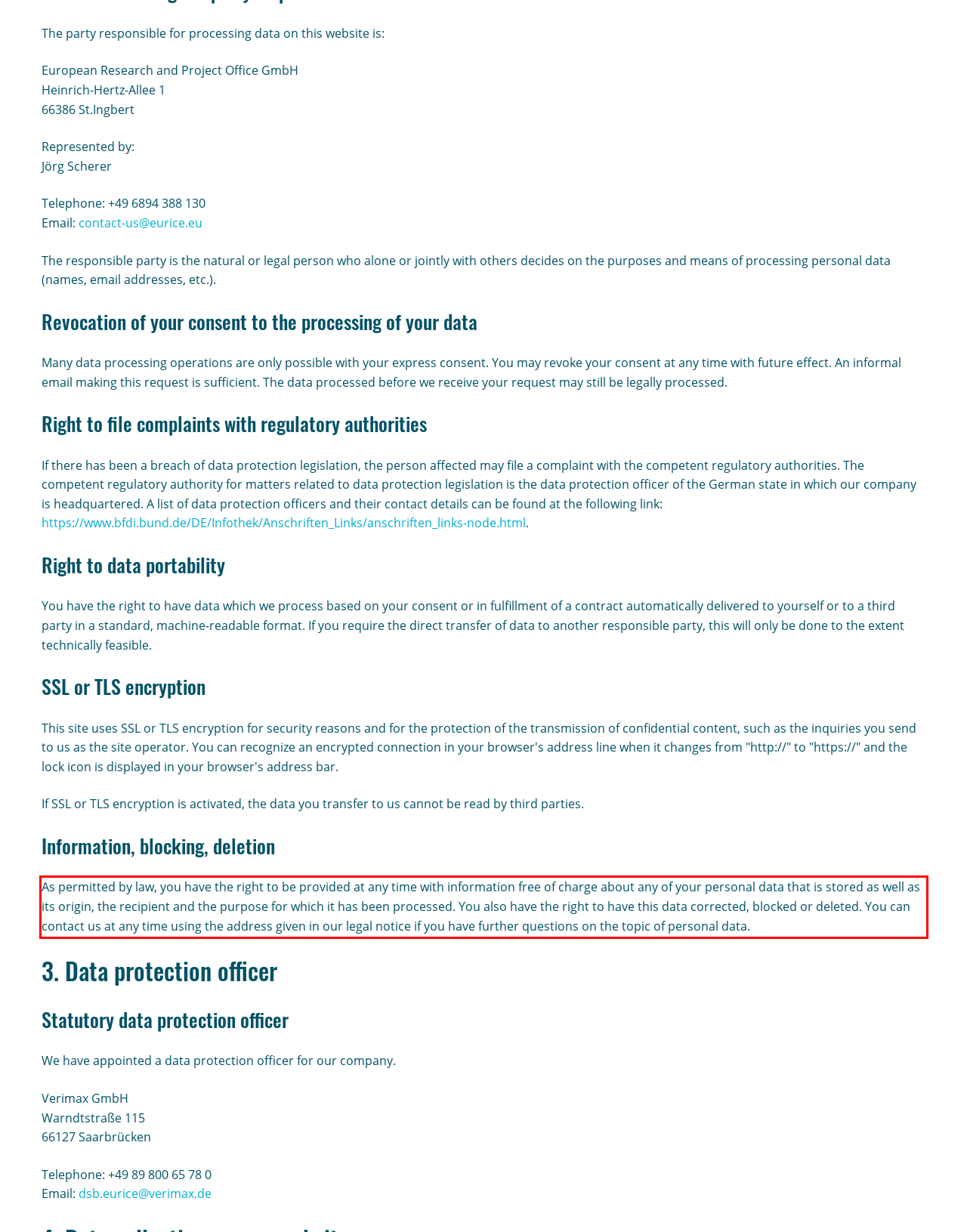Using the provided screenshot of a webpage, recognize the text inside the red rectangle bounding box by performing OCR.

As permitted by law, you have the right to be provided at any time with information free of charge about any of your personal data that is stored as well as its origin, the recipient and the purpose for which it has been processed. You also have the right to have this data corrected, blocked or deleted. You can contact us at any time using the address given in our legal notice if you have further questions on the topic of personal data.